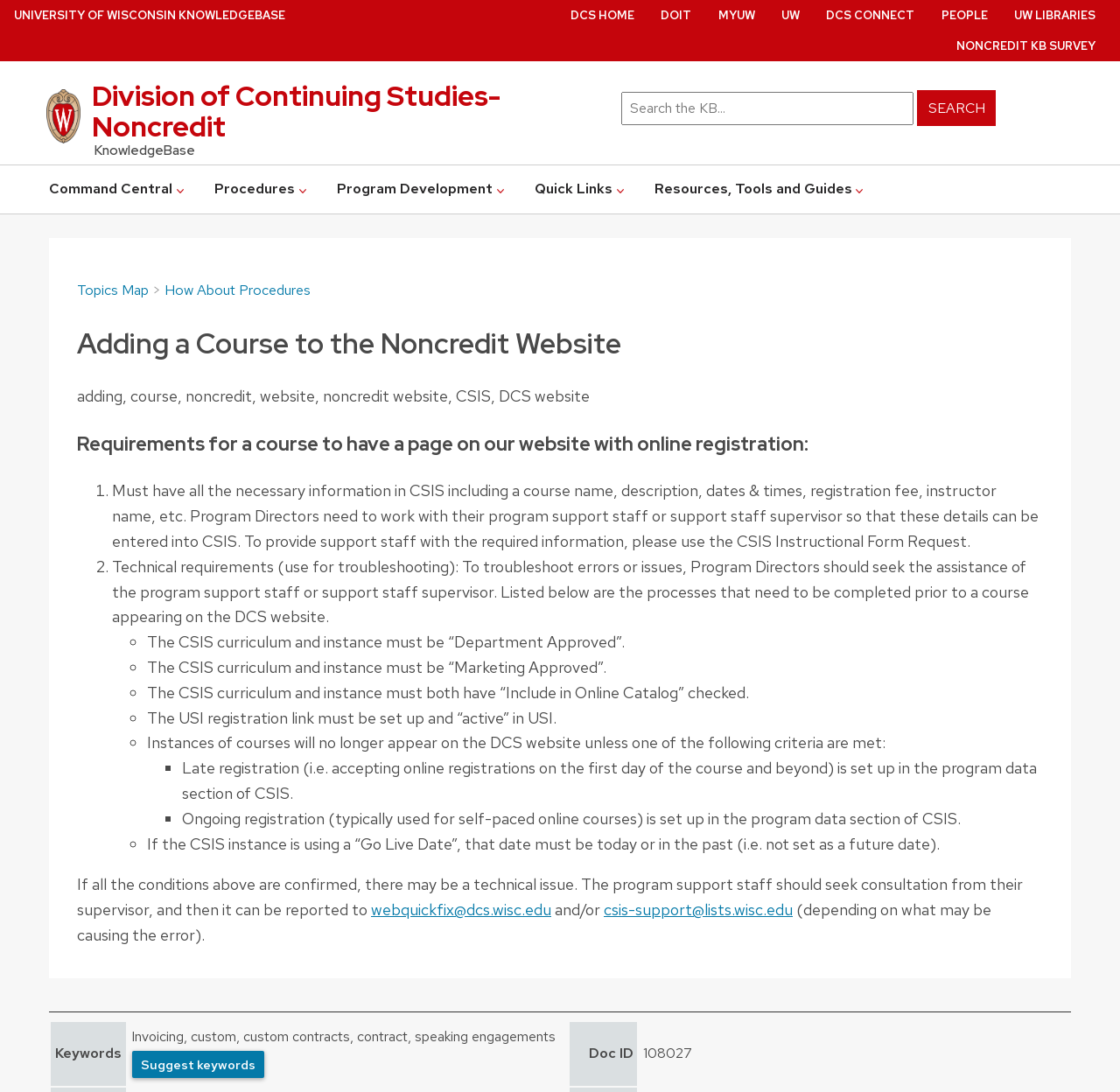Can you specify the bounding box coordinates of the area that needs to be clicked to fulfill the following instruction: "Click on the 'Topics Map' link"?

[0.069, 0.257, 0.133, 0.274]